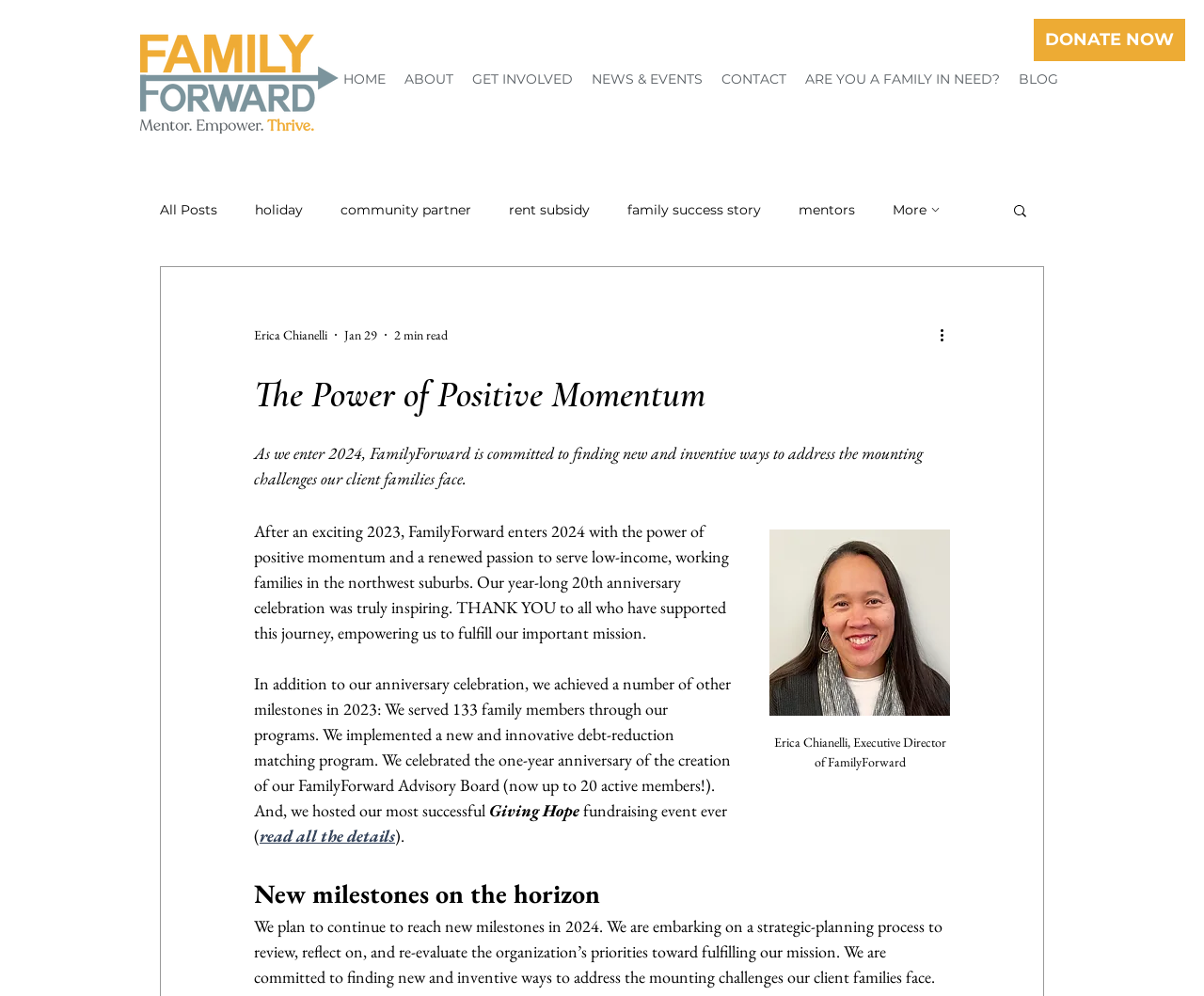What is the name of the organization?
Your answer should be a single word or phrase derived from the screenshot.

FamilyForward